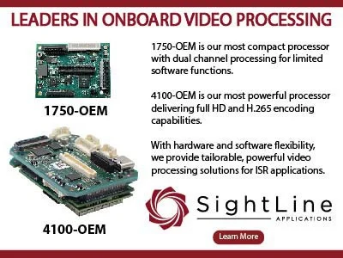Describe the scene in the image with detailed observations.

The image showcases two advanced video processing boards offered by SightLine Applications, highlighting their features in the context of onboard video processing. At the top, the **1750-OEM** is presented as a compact processor capable of dual channel processing, suitable for limited software functions. Below it, the **4100-OEM** is featured as the more powerful option, providing full HD and H.265 encoding capabilities. The accompanying text emphasizes the company's commitment to delivering tailored video processing solutions for Intelligence, Surveillance, and Reconnaissance (ISR) applications, illustrating their innovation and reliability in technology. The SightLine logo, accompanied by the call-to-action "Learn More," urges viewers to engage further with their products.